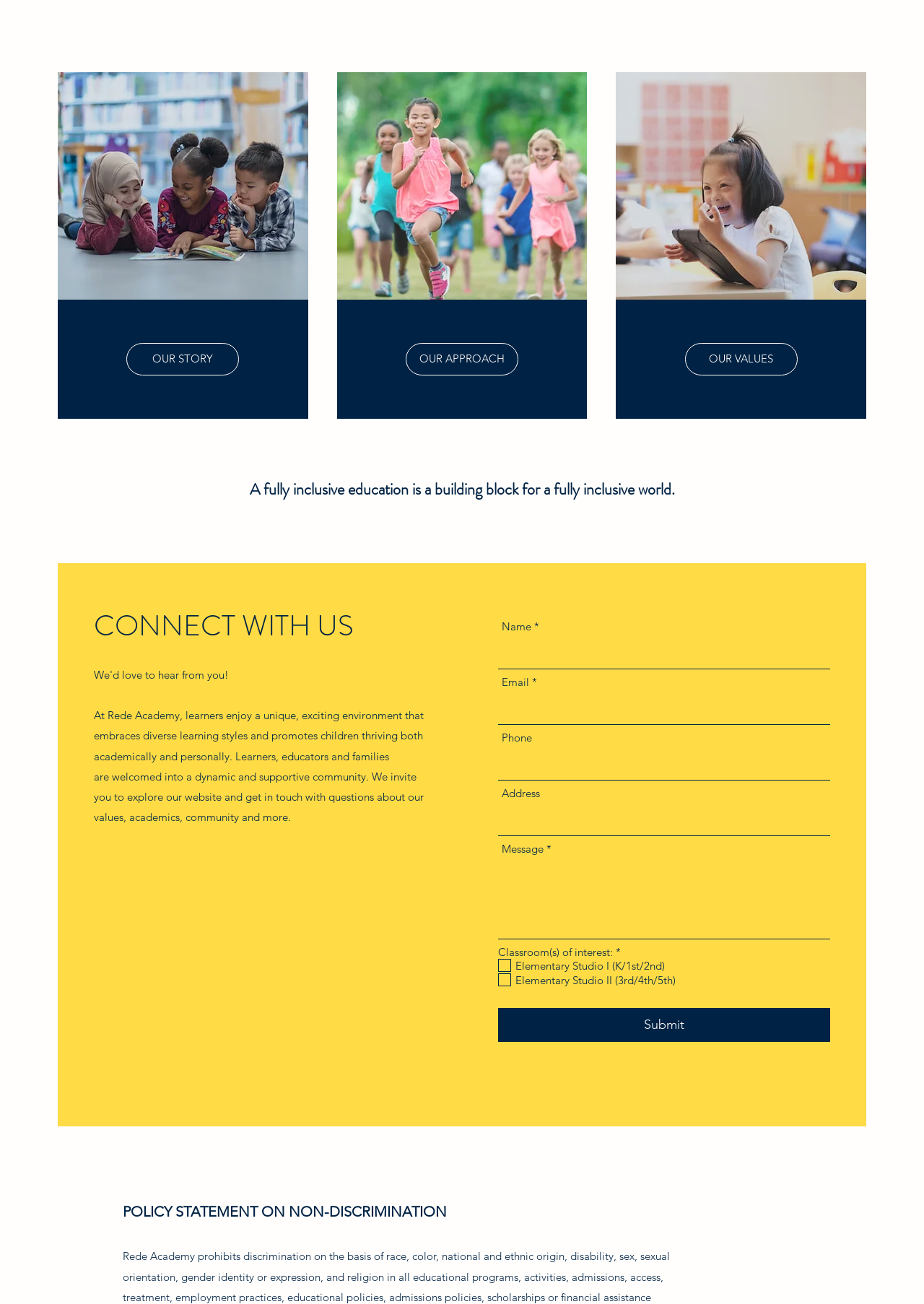What is the purpose of the form at the bottom?
Please elaborate on the answer to the question with detailed information.

The purpose of the form at the bottom is to allow users to contact the organization, as indicated by the various input fields for name, email, phone, address, and message, as well as the 'Submit' button.